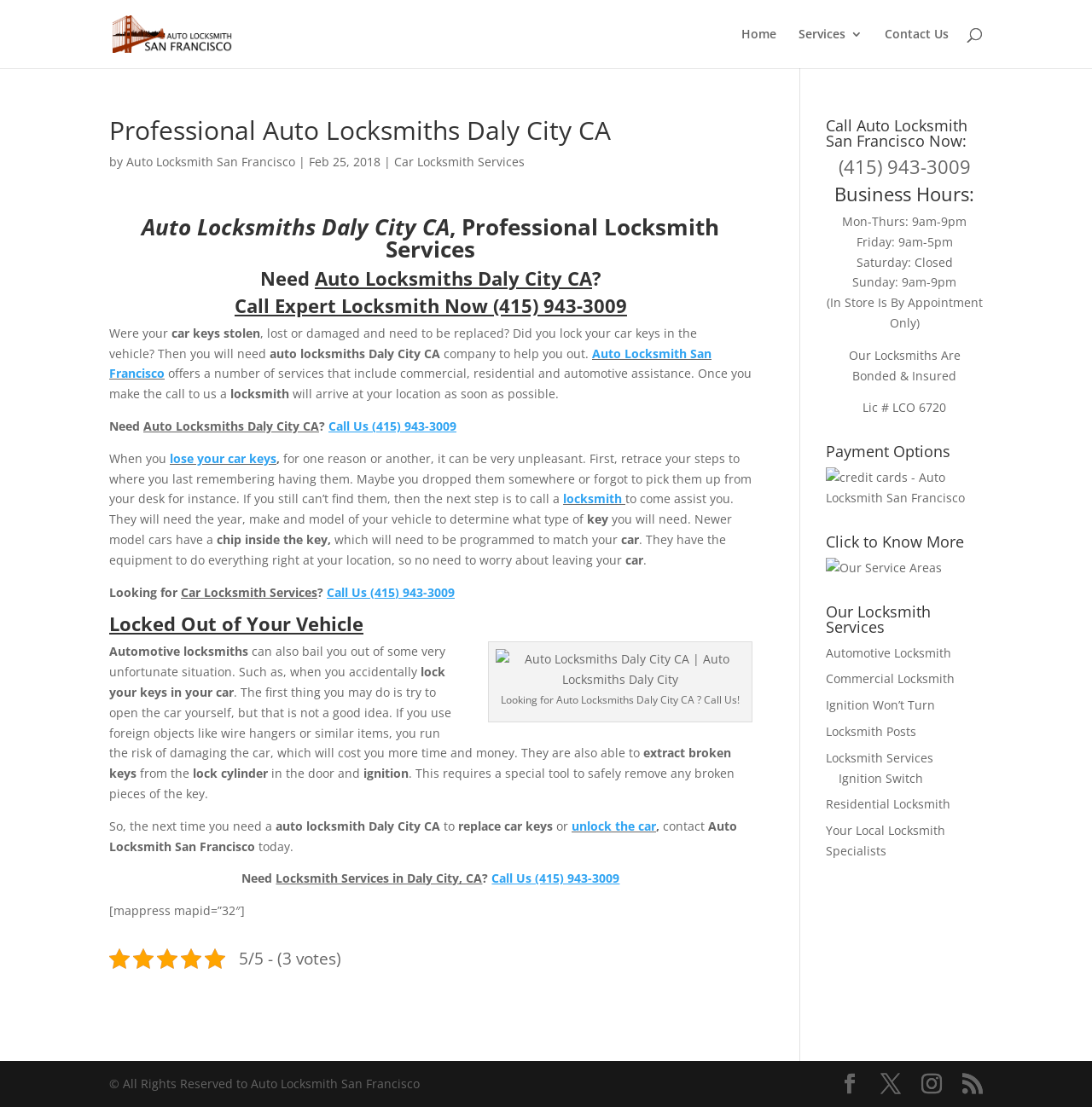Please identify the primary heading of the webpage and give its text content.

Professional Auto Locksmiths Daly City CA